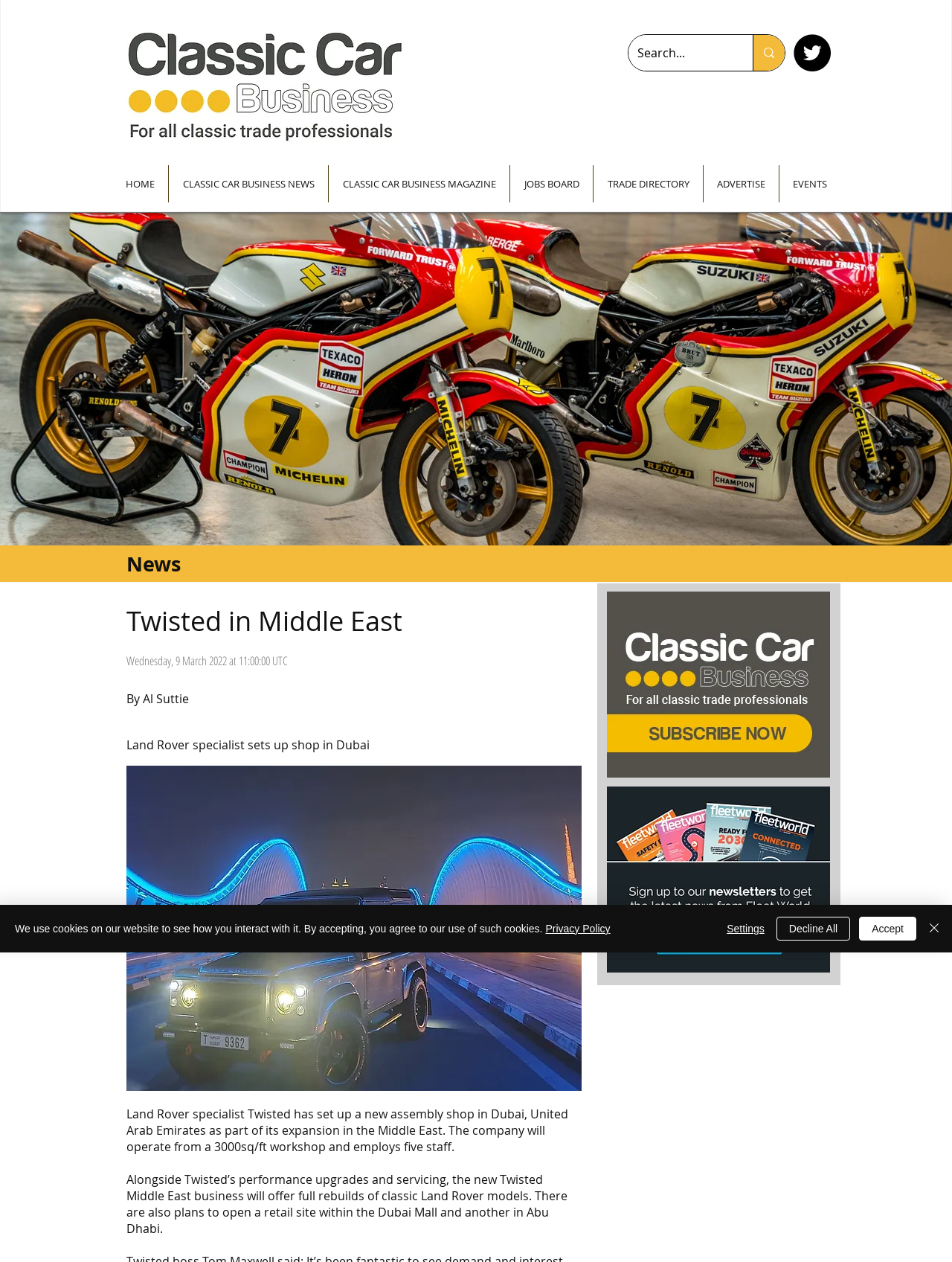Examine the image carefully and respond to the question with a detailed answer: 
Who is the author of the article?

The article is written by Al Suttie, as indicated by the 'By' section followed by the author's name.